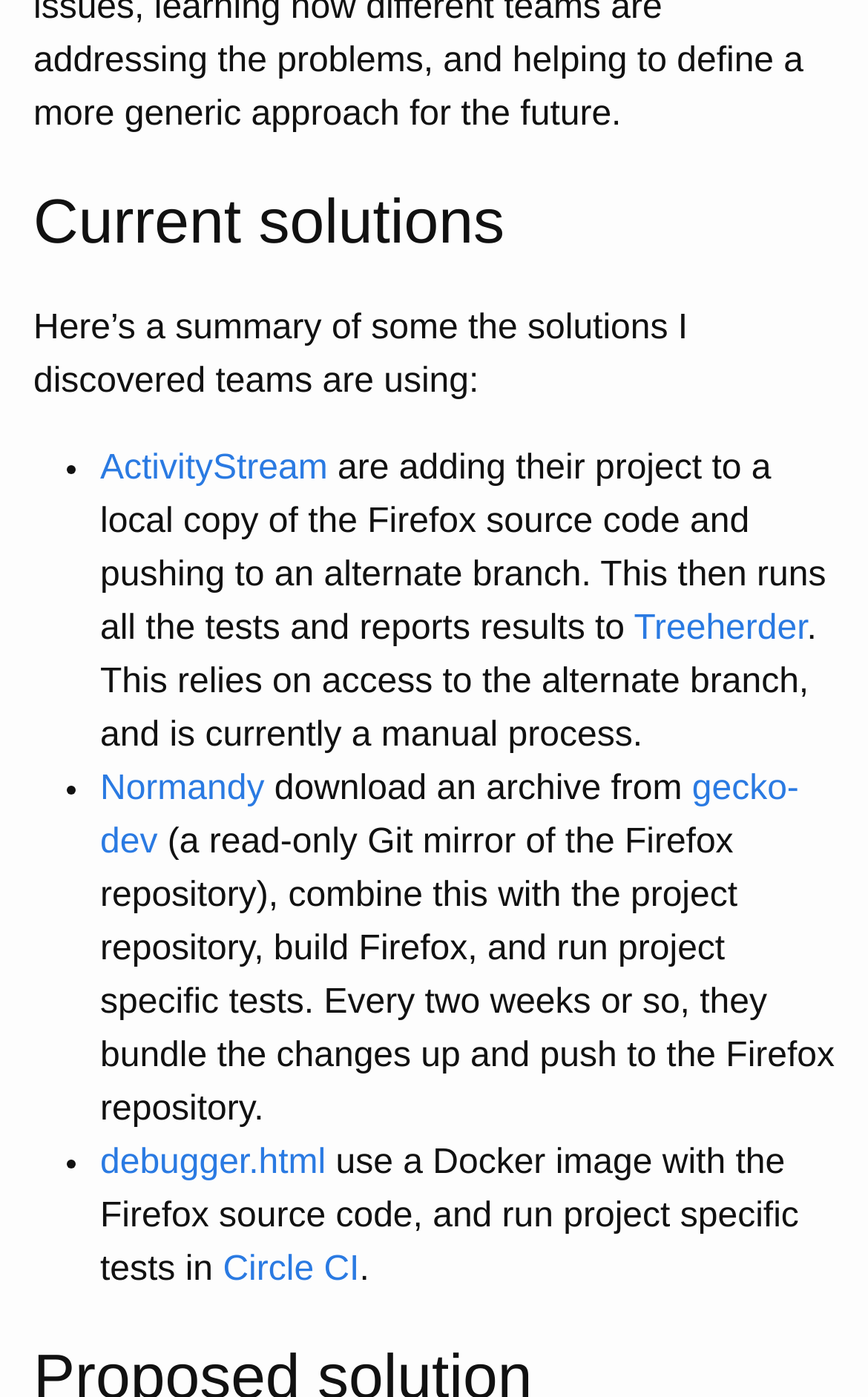What is the purpose of Treeherder?
Answer the question with a single word or phrase derived from the image.

Run tests and report results